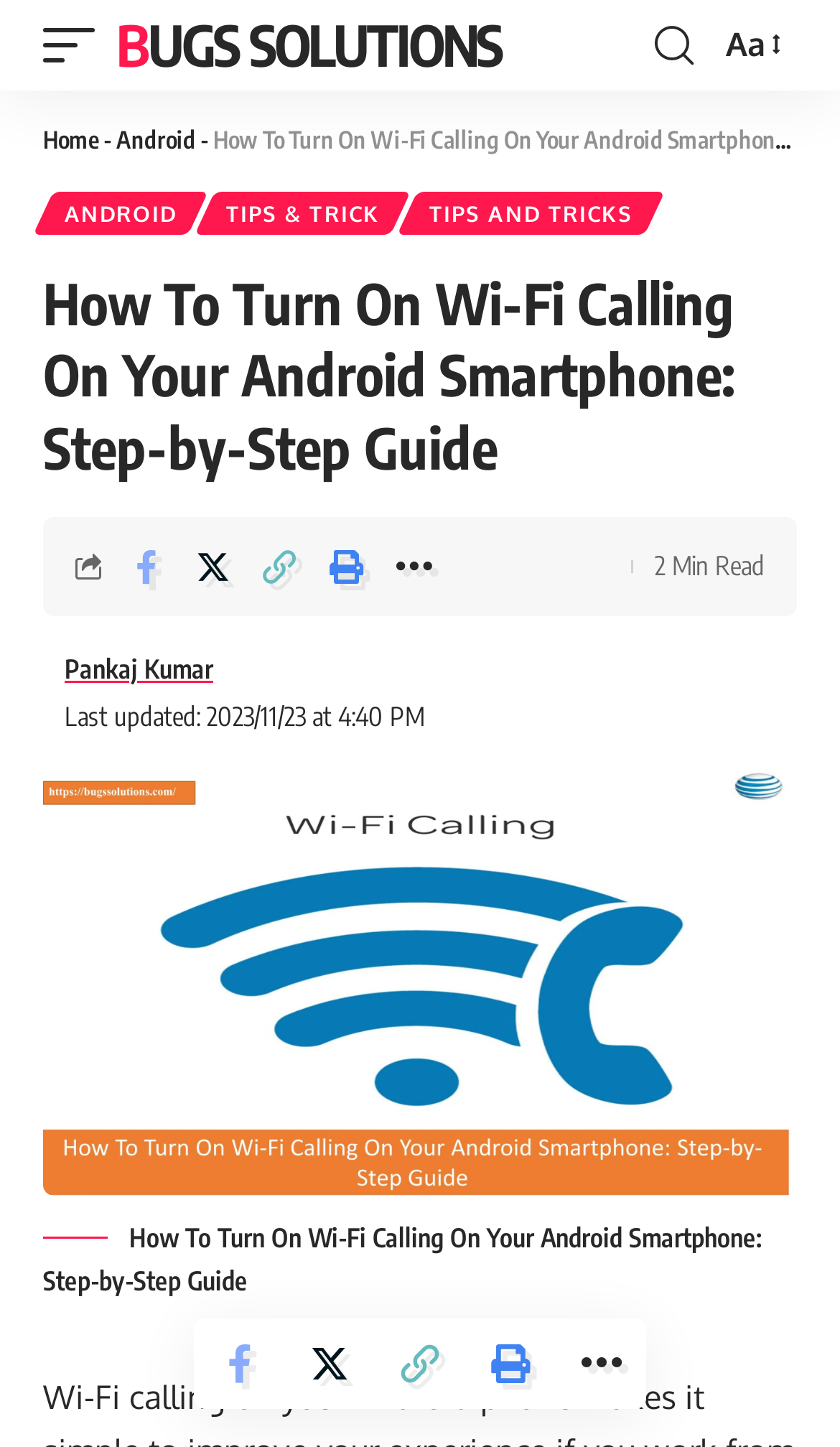Determine the bounding box coordinates of the clickable area required to perform the following instruction: "Click on the 'BUGS SOLUTIONS' link". The coordinates should be represented as four float numbers between 0 and 1: [left, top, right, bottom].

[0.138, 0.0, 0.597, 0.063]